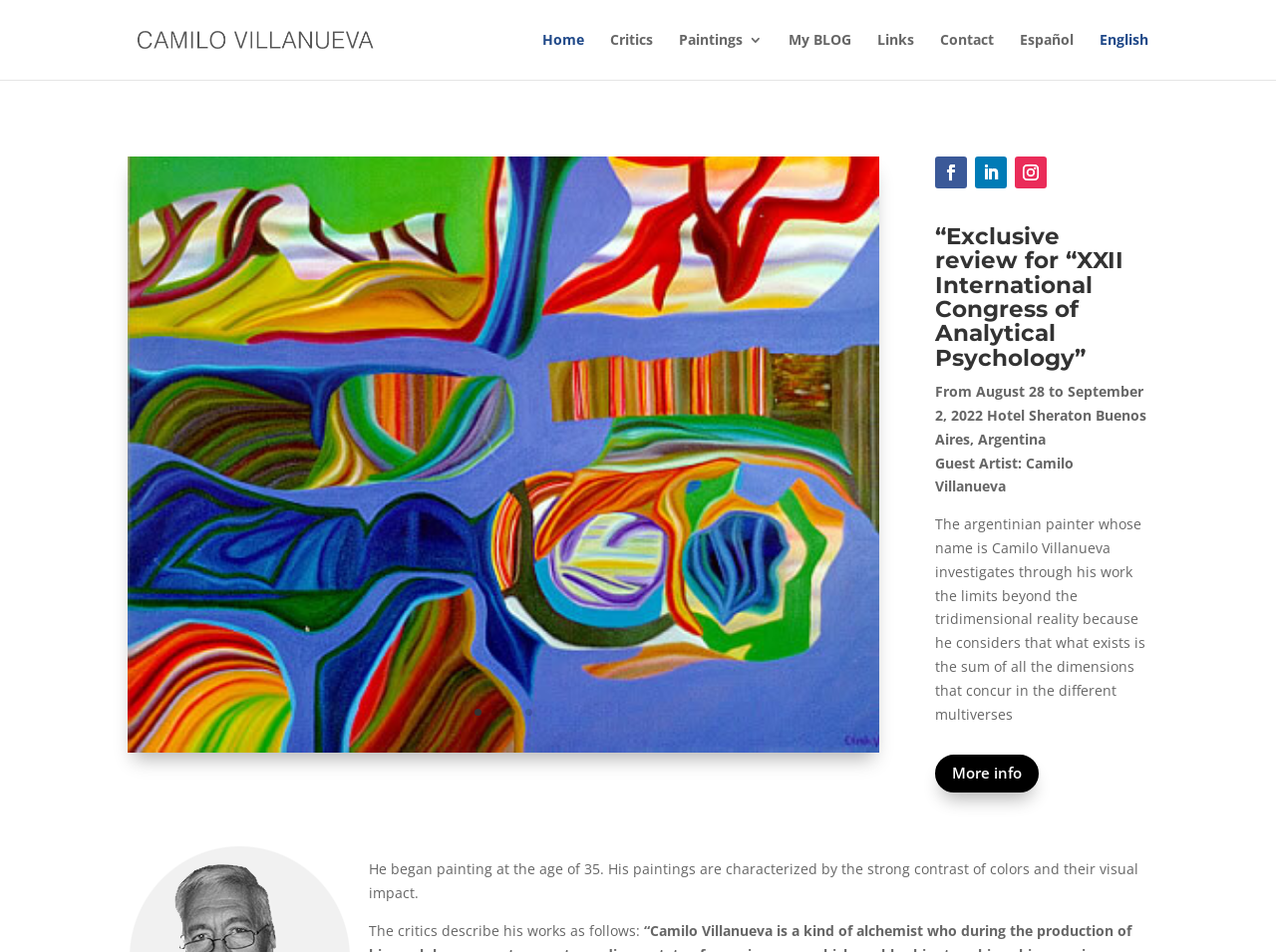Please identify the bounding box coordinates of the element I should click to complete this instruction: 'Click on the 'Home' link'. The coordinates should be given as four float numbers between 0 and 1, like this: [left, top, right, bottom].

[0.425, 0.035, 0.458, 0.084]